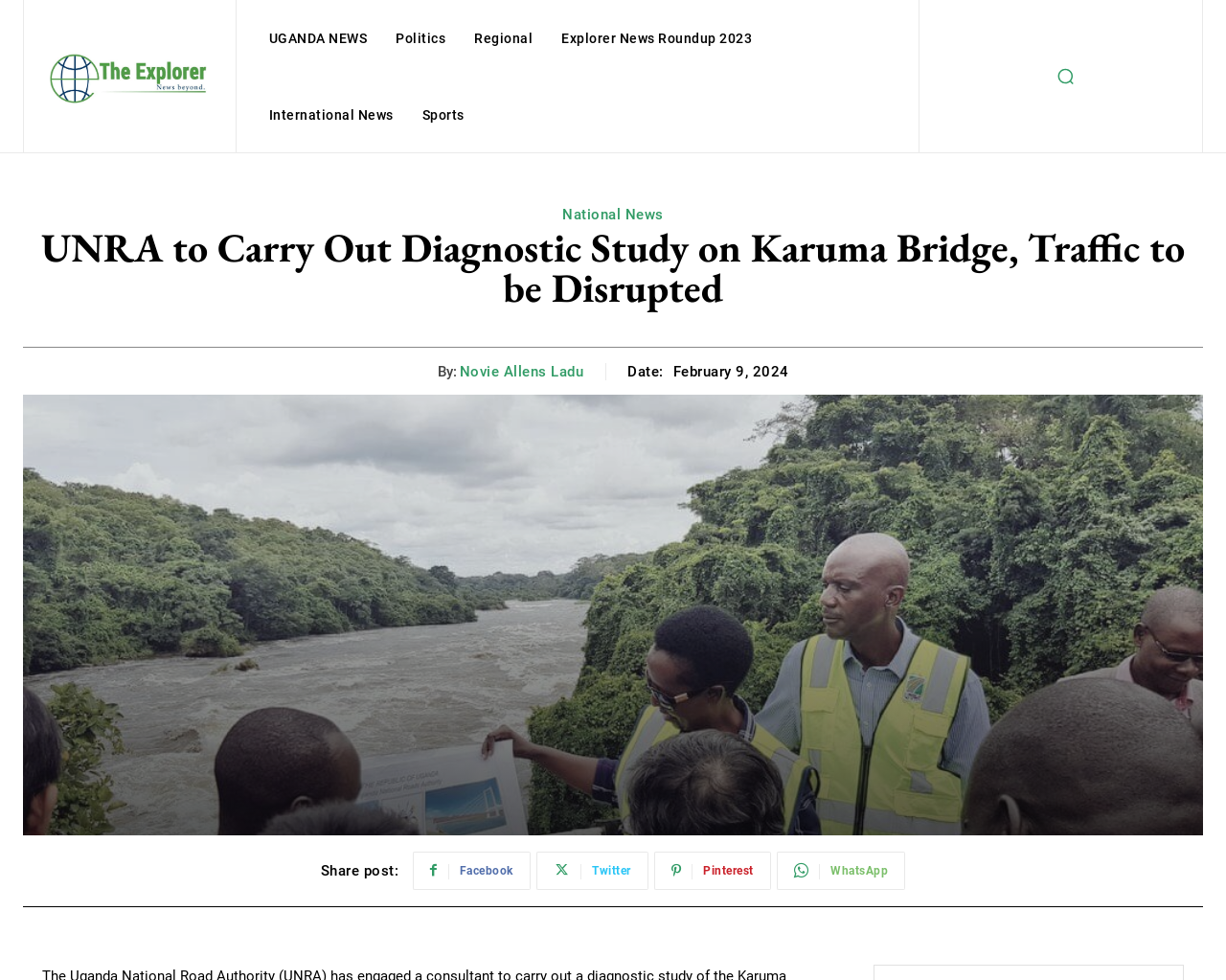Please provide a short answer using a single word or phrase for the question:
What is the position of the 'Search' button?

Top right